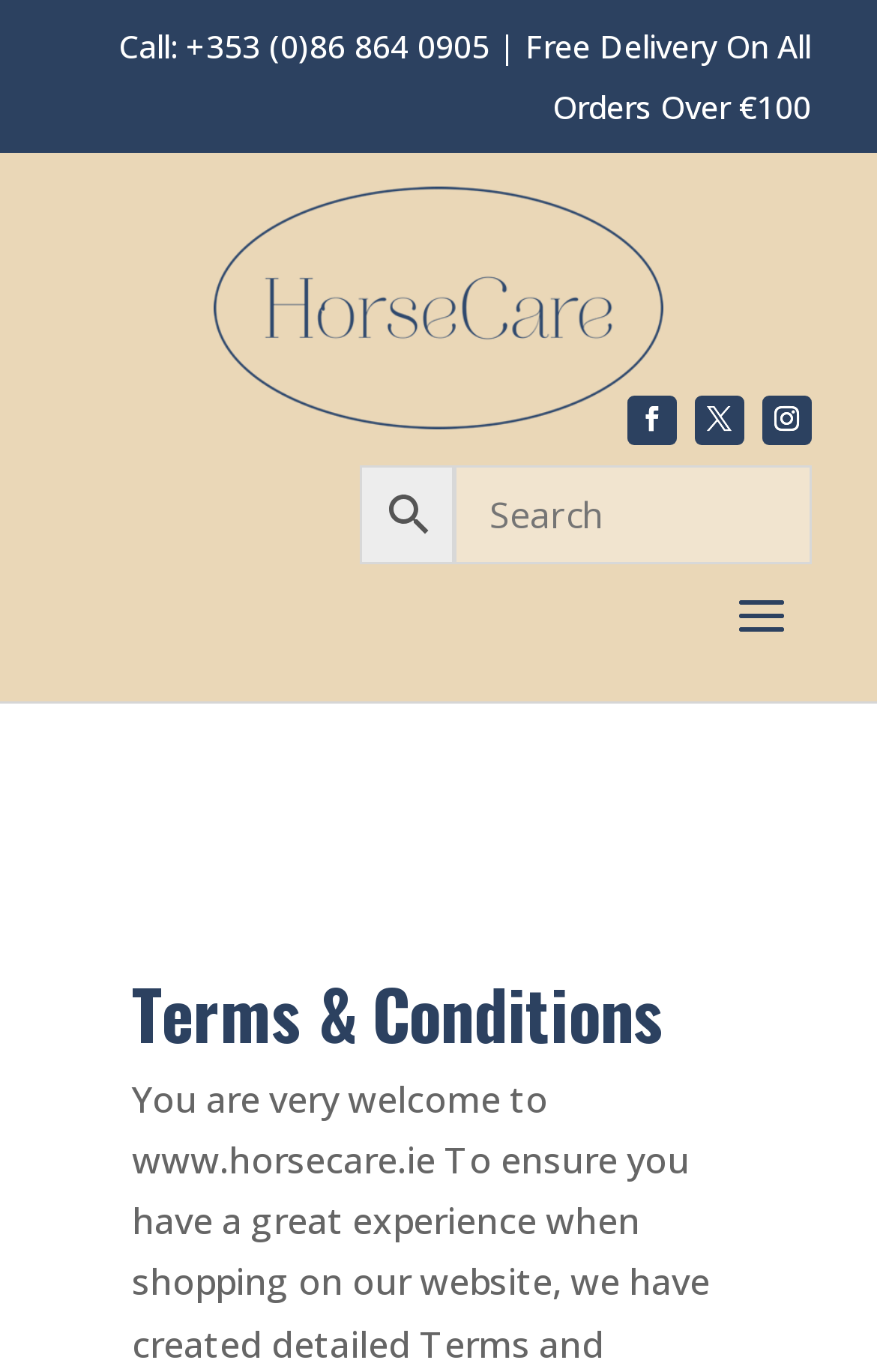Describe every aspect of the webpage in a detailed manner.

The webpage is about the Terms and Conditions of HorseCare.ie. At the top-left corner, there is a "Call" label, followed by a phone number "+353 (0)86 864 0905" and a promotional text "Free Delivery On All Orders Over €100". 

Below this section, there is a large white image placeholder, taking up most of the width of the page. To the right of the image, there are three social media icons represented by Unicode characters \ue093, \ue094, and \ue09a.

On the right side of the page, there is a search bar with a search box and a magnifying glass icon. 

The main content of the page starts with a heading "Terms & Conditions" at the top-center of the page.